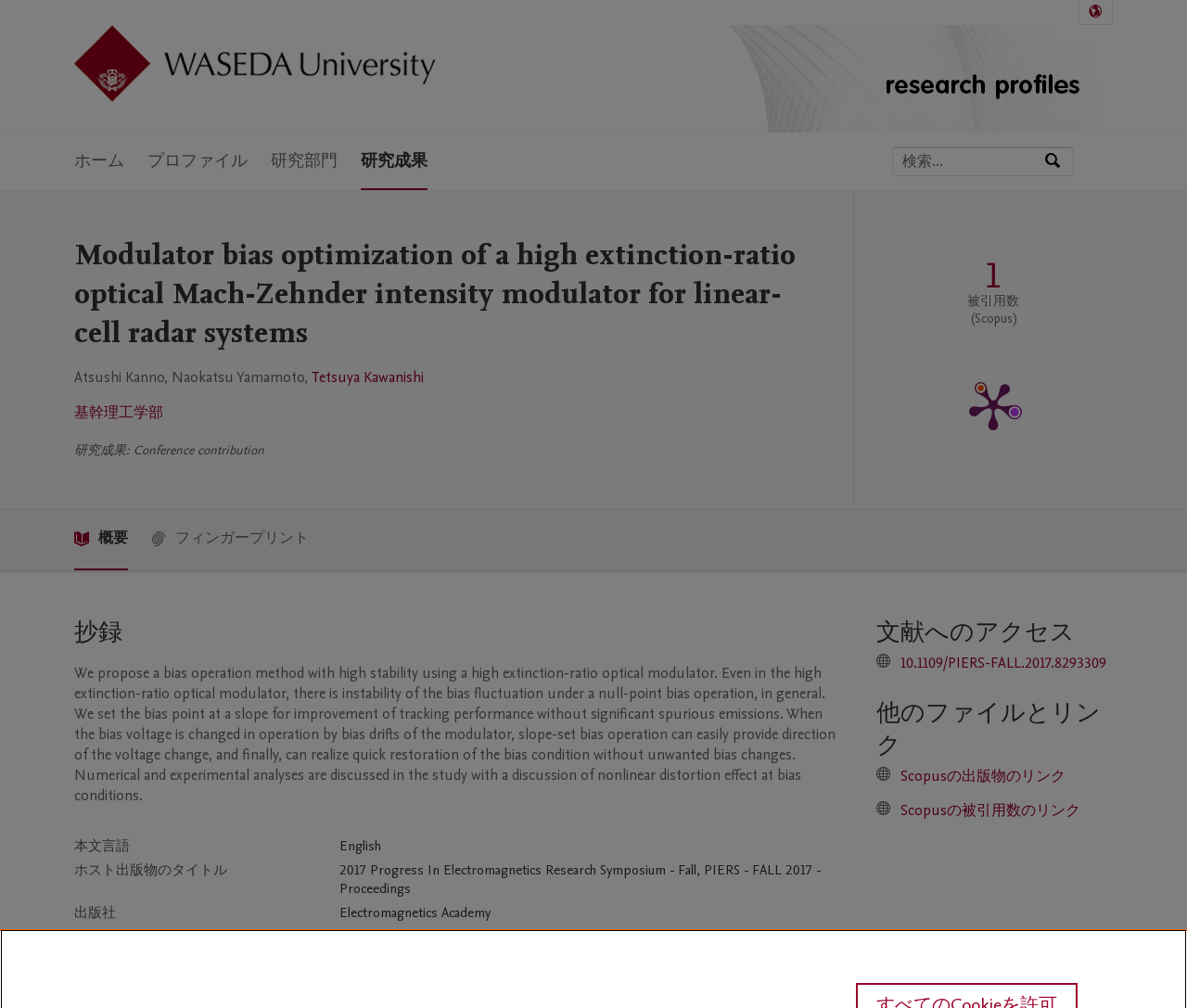Please reply to the following question using a single word or phrase: 
What is the title of the publication?

2017 Progress In Electromagnetics Research Symposium - Fall, PIERS - FALL 2017 - Proceedings